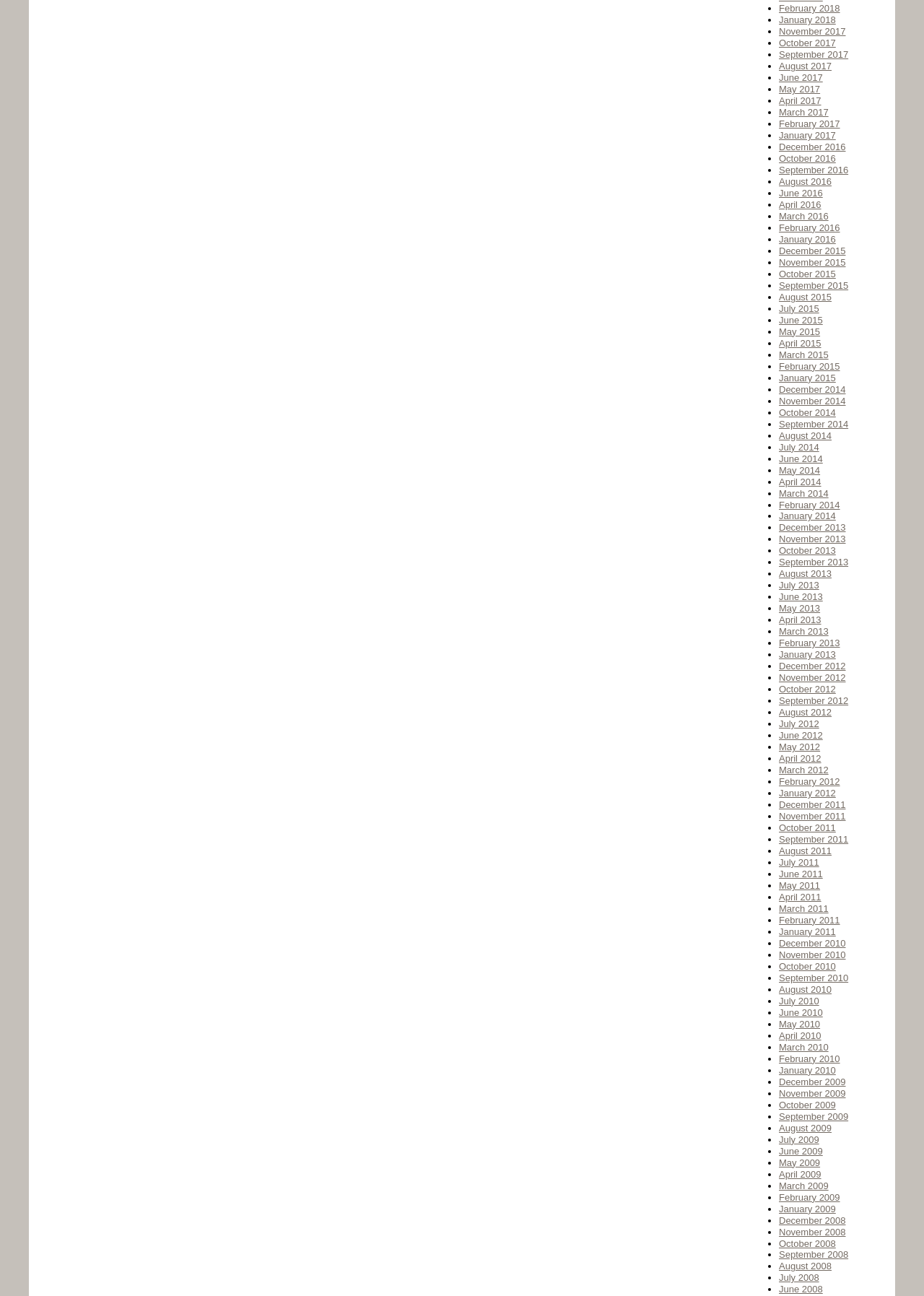Identify the bounding box coordinates of the region that needs to be clicked to carry out this instruction: "View January 2017". Provide these coordinates as four float numbers ranging from 0 to 1, i.e., [left, top, right, bottom].

[0.843, 0.1, 0.905, 0.109]